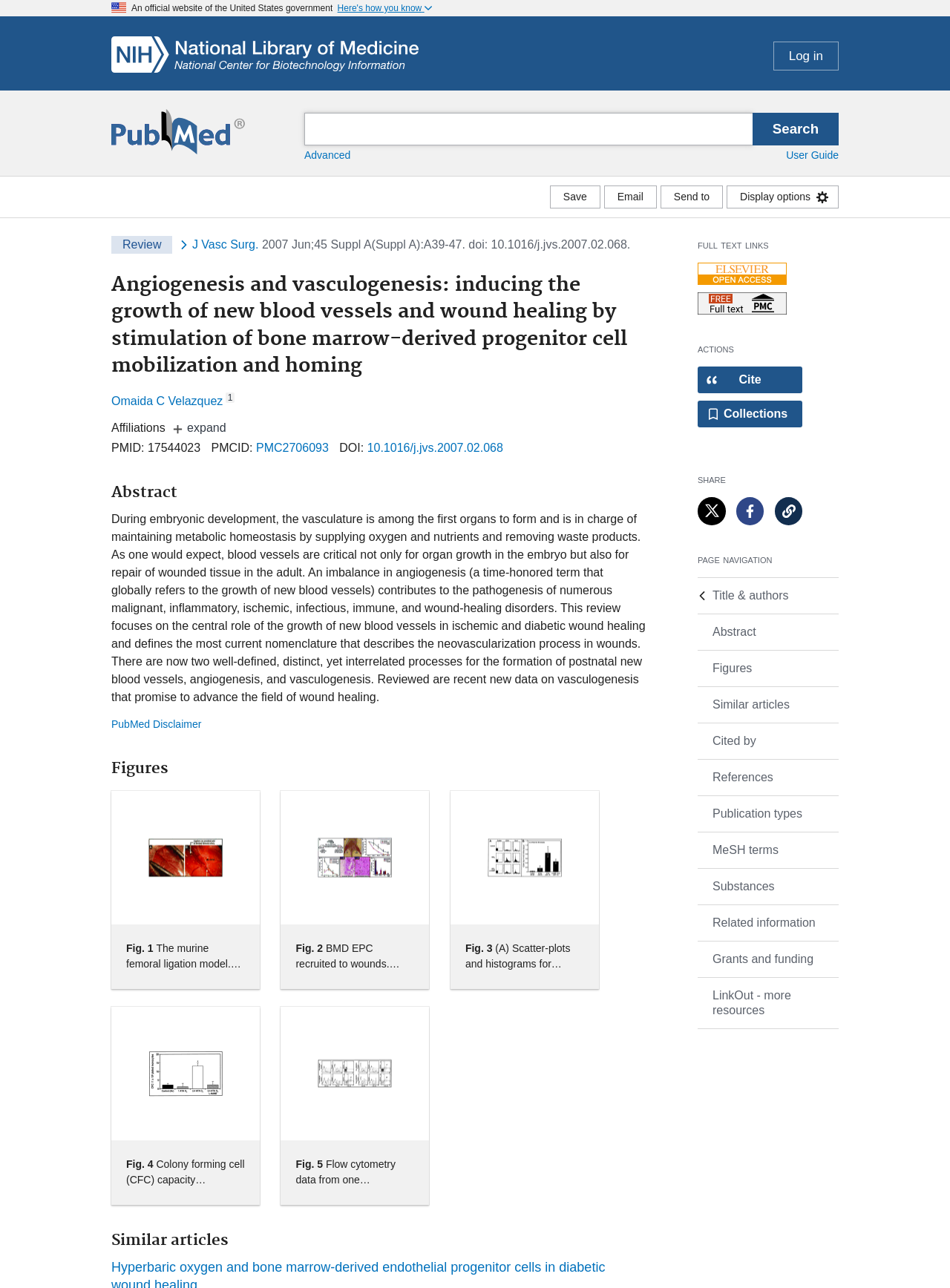Highlight the bounding box coordinates of the element you need to click to perform the following instruction: "View abstract."

[0.117, 0.375, 0.68, 0.389]